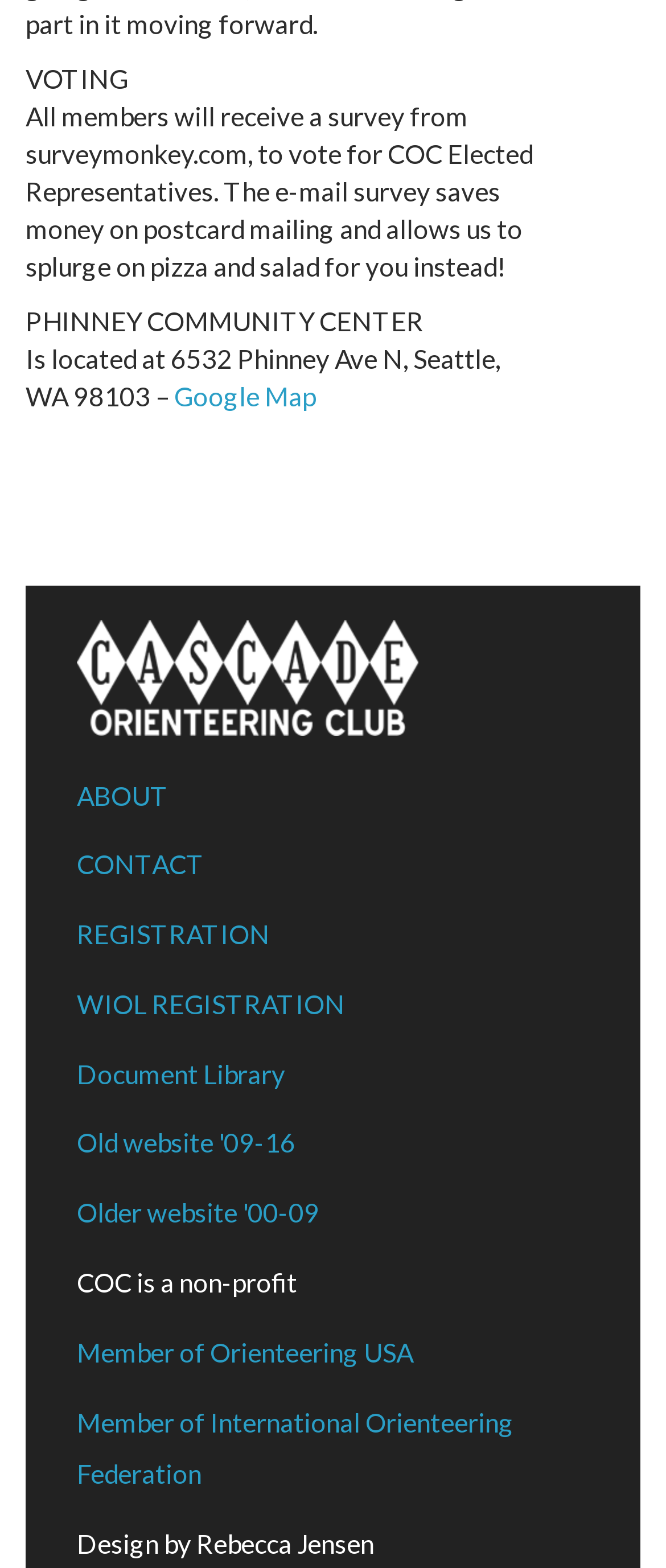Please find the bounding box coordinates of the element that needs to be clicked to perform the following instruction: "Click the Toggle menu button". The bounding box coordinates should be four float numbers between 0 and 1, represented as [left, top, right, bottom].

None